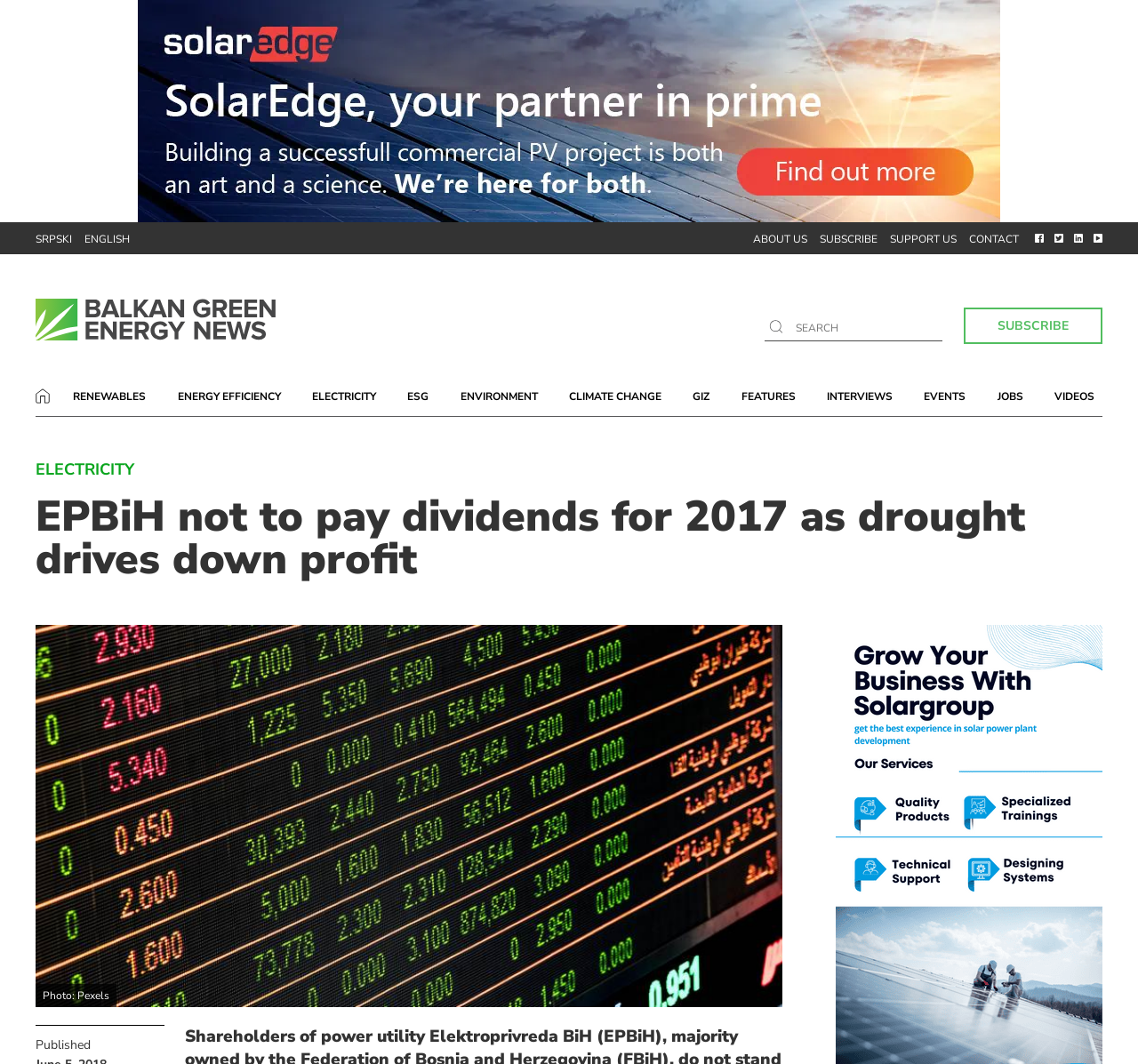Extract the main heading from the webpage content.

EPBiH not to pay dividends for 2017 as drought drives down profit